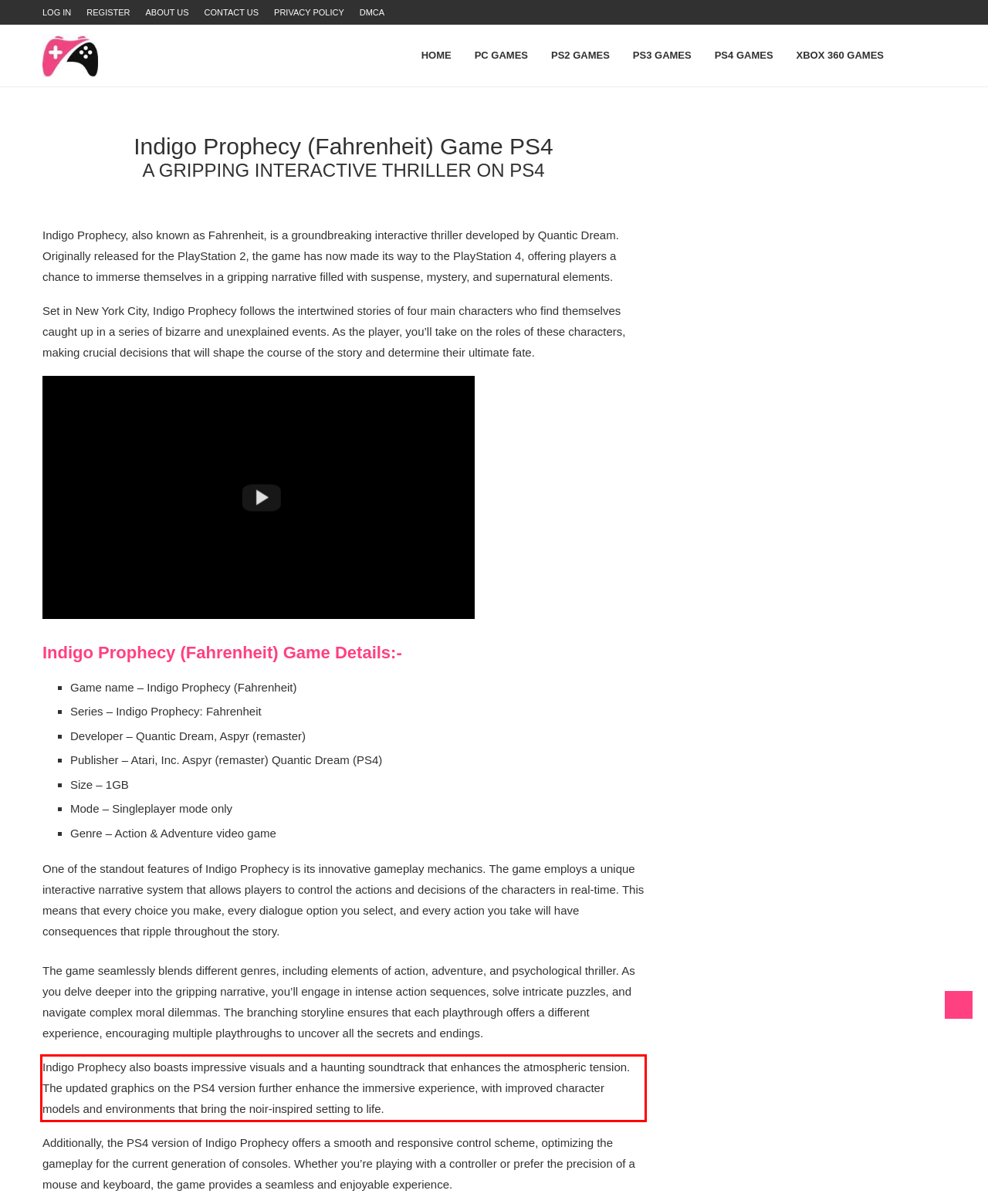You are given a screenshot with a red rectangle. Identify and extract the text within this red bounding box using OCR.

Indigo Prophecy also boasts impressive visuals and a haunting soundtrack that enhances the atmospheric tension. The updated graphics on the PS4 version further enhance the immersive experience, with improved character models and environments that bring the noir-inspired setting to life.